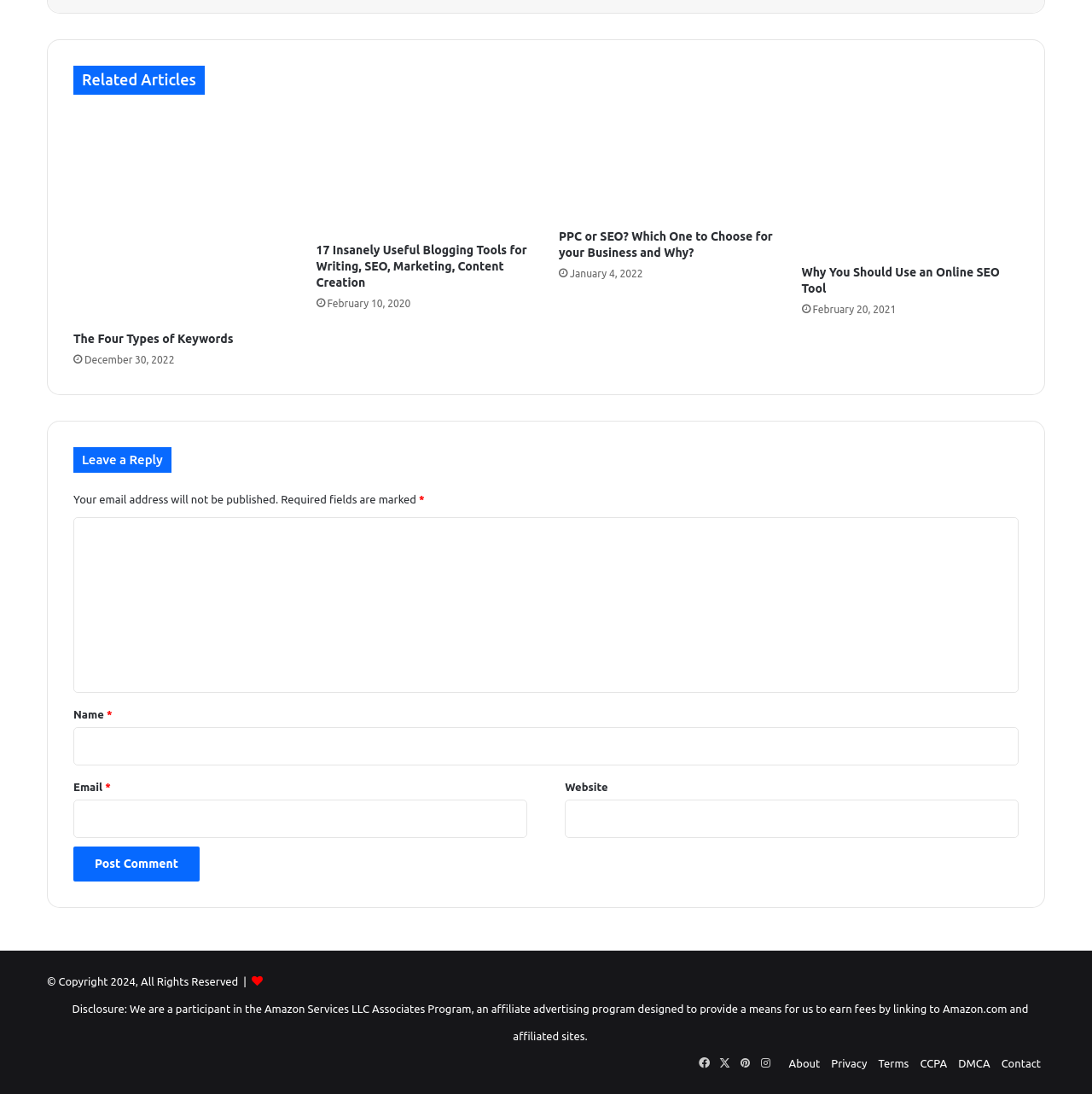How many social media links are available?
Refer to the image and offer an in-depth and detailed answer to the question.

I counted the number of social media links at the bottom of the page, including Facebook, X, Pinterest, and Instagram, and found five of them.